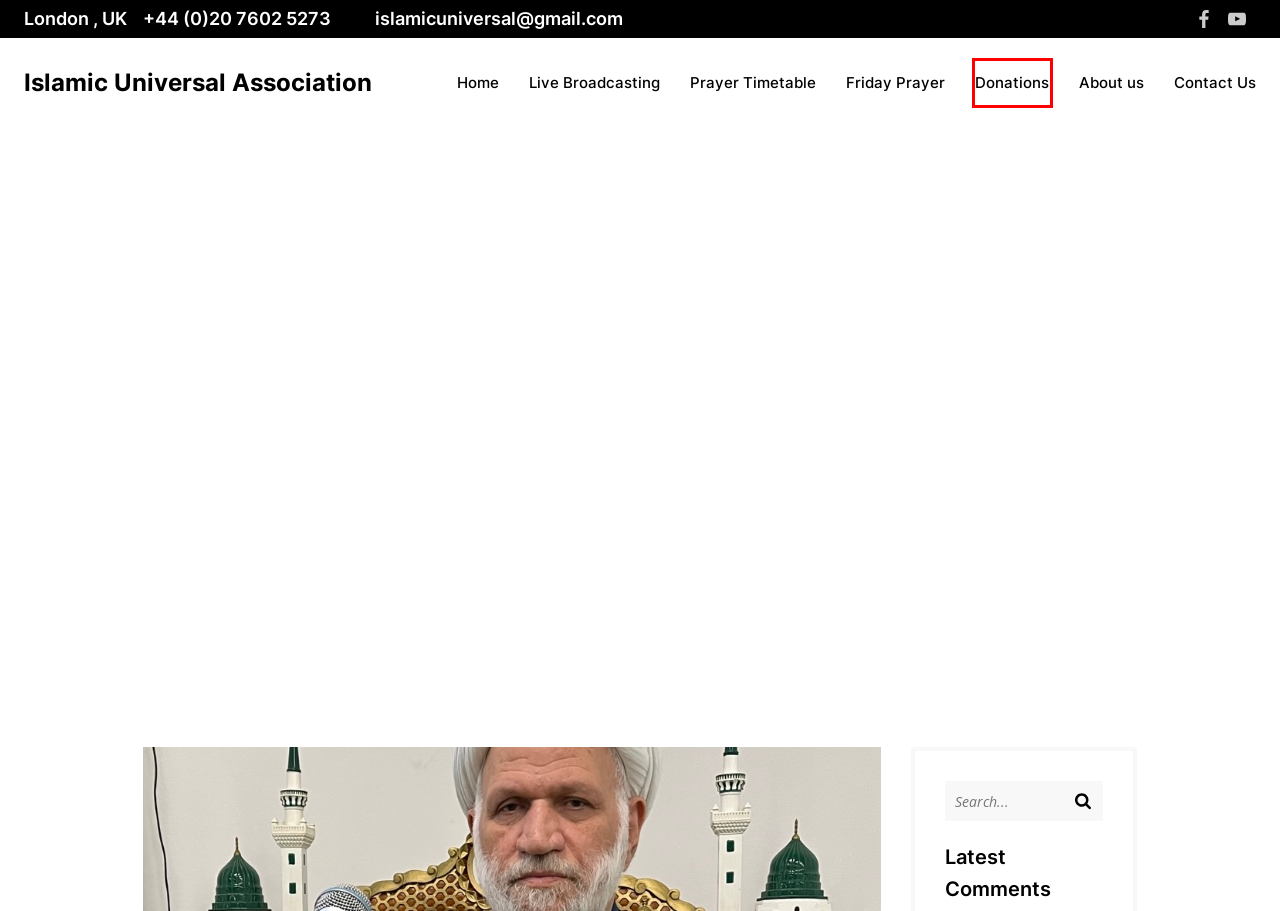Analyze the screenshot of a webpage with a red bounding box and select the webpage description that most accurately describes the new page resulting from clicking the element inside the red box. Here are the candidates:
A. Donations – Islamic Universal Association
B. 30/09/2022 – Islamic Universal Association
C. Friday Prayer – Islamic Universal Association
D. Abut us – Islamic Universal Association
E. 26th Safar1444 (23rd  September 2022) – Islamic Universal Association
F. Live Broadcasting – Islamic Universal Association
G. Prayer Timetable – Islamic Universal Association
H. Contact Us – Islamic Universal Association

A